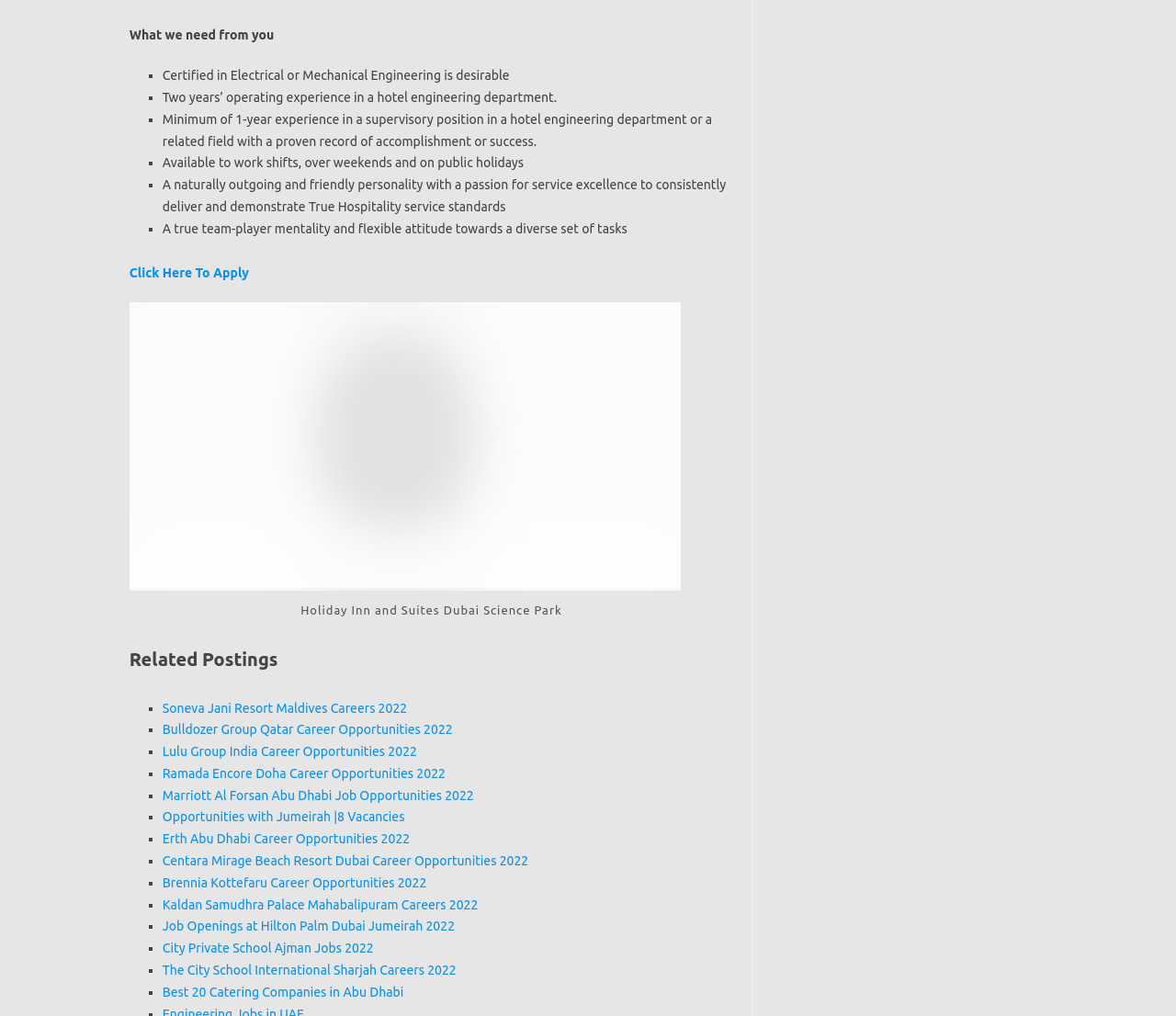Using the provided description Brennia Kottefaru Career Opportunities 2022, find the bounding box coordinates for the UI element. Provide the coordinates in (top-left x, top-left y, bottom-right x, bottom-right y) format, ensuring all values are between 0 and 1.

[0.138, 0.299, 0.363, 0.314]